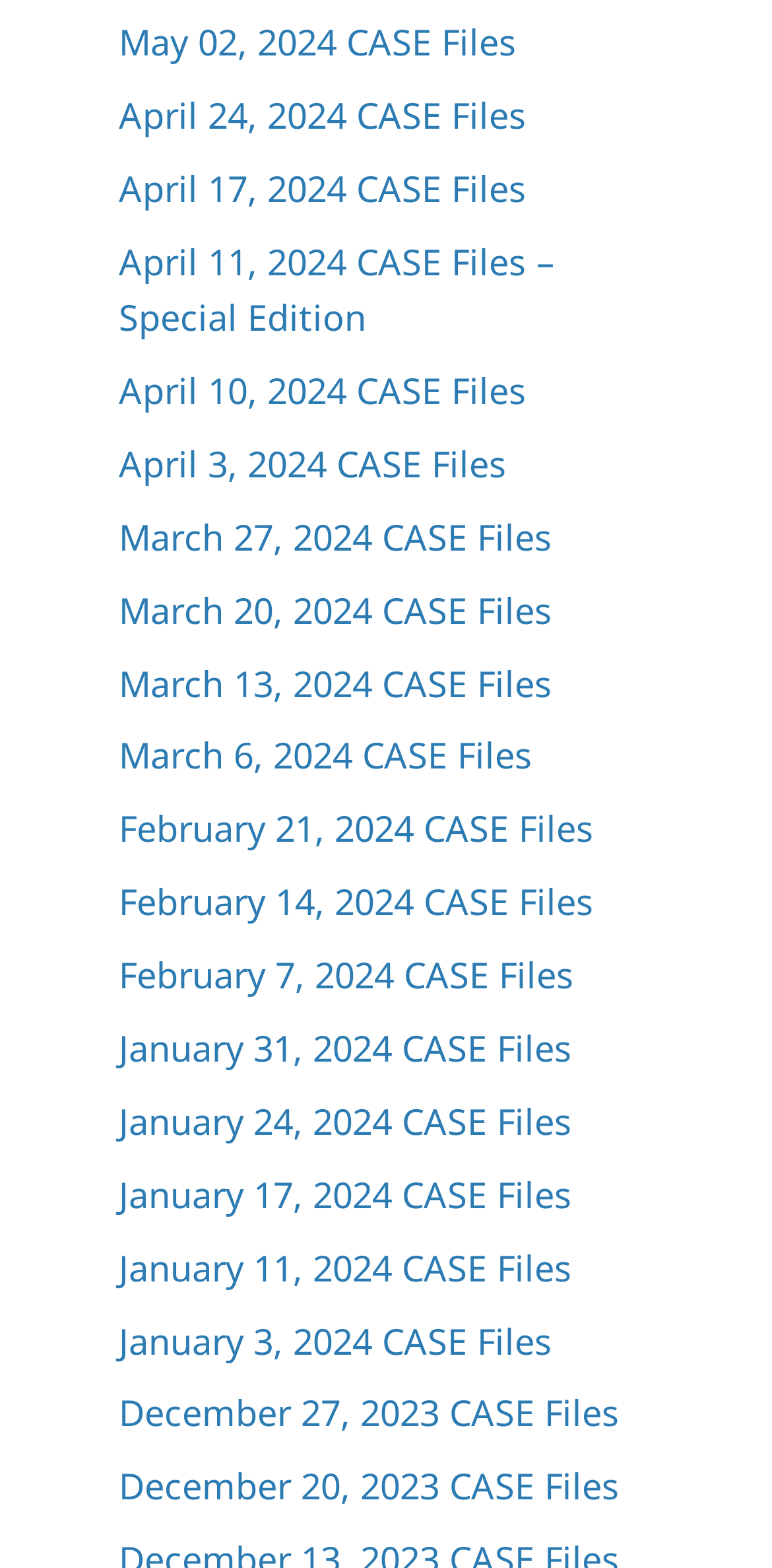What is the most recent CASE Files date? Analyze the screenshot and reply with just one word or a short phrase.

May 02, 2024